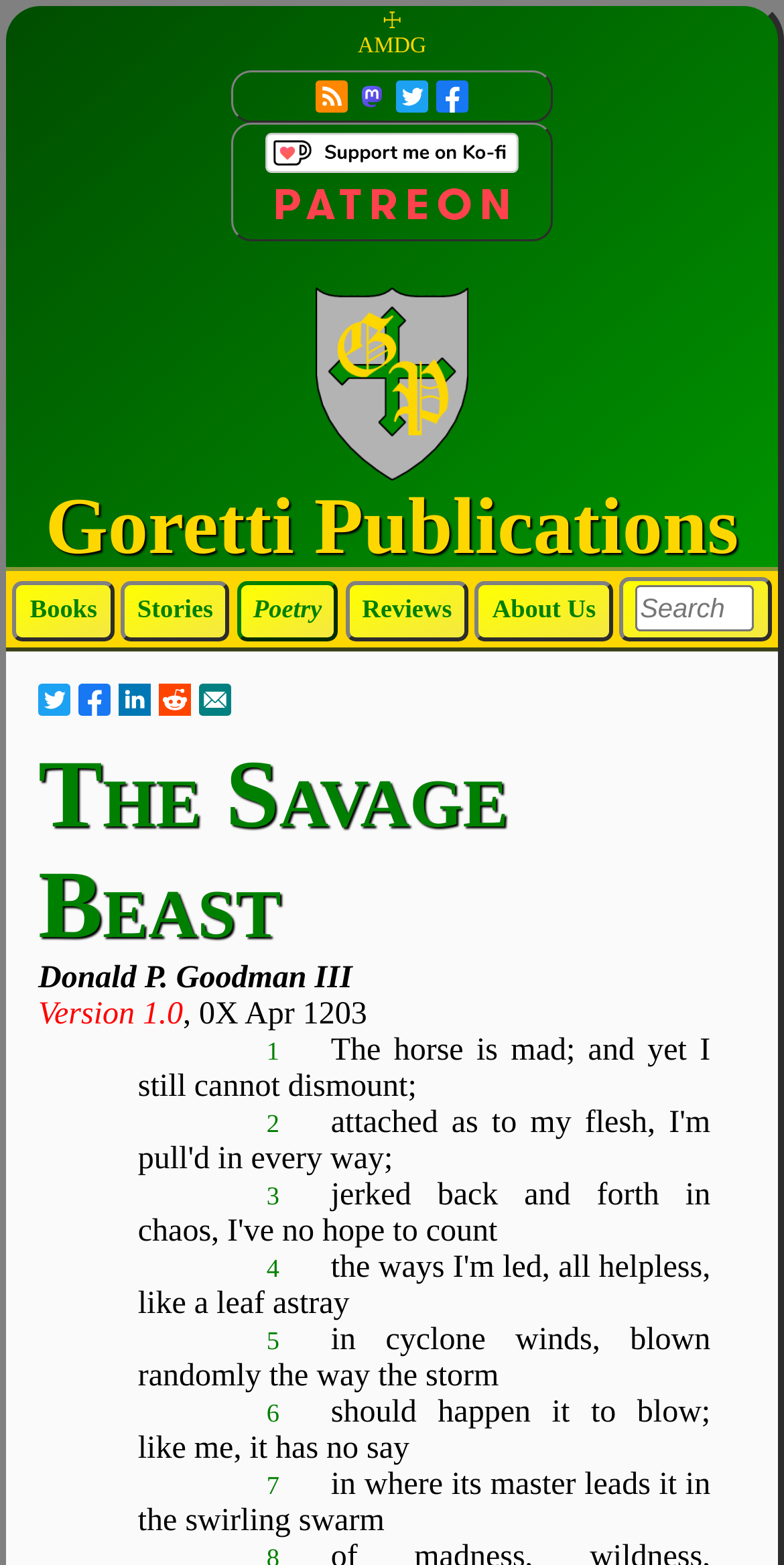Please answer the following question using a single word or phrase: 
What is the version of the poem?

1.0